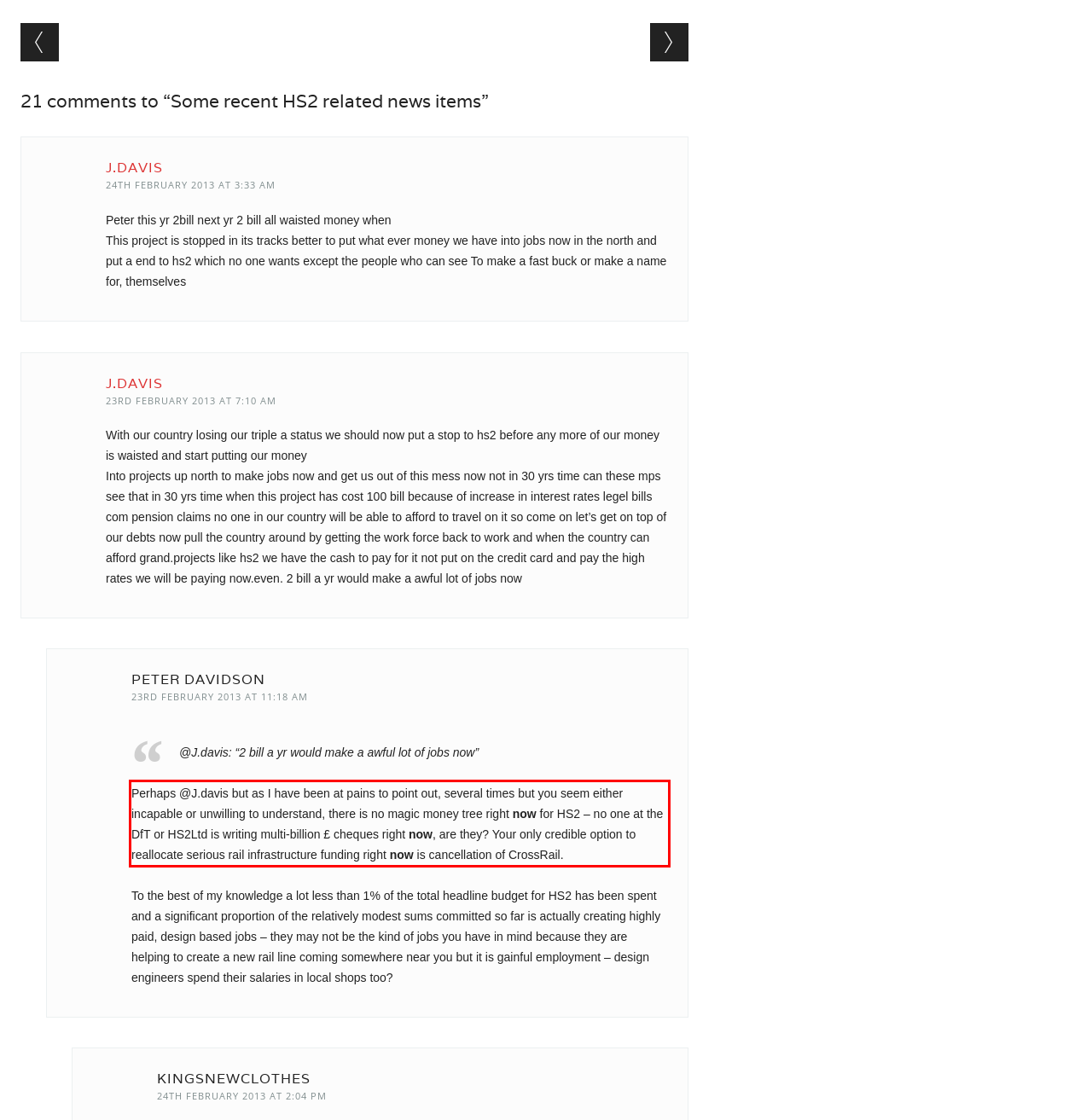Please identify the text within the red rectangular bounding box in the provided webpage screenshot.

Perhaps @J.davis but as I have been at pains to point out, several times but you seem either incapable or unwilling to understand, there is no magic money tree right now for HS2 – no one at the DfT or HS2Ltd is writing multi-billion £ cheques right now, are they? Your only credible option to reallocate serious rail infrastructure funding right now is cancellation of CrossRail.